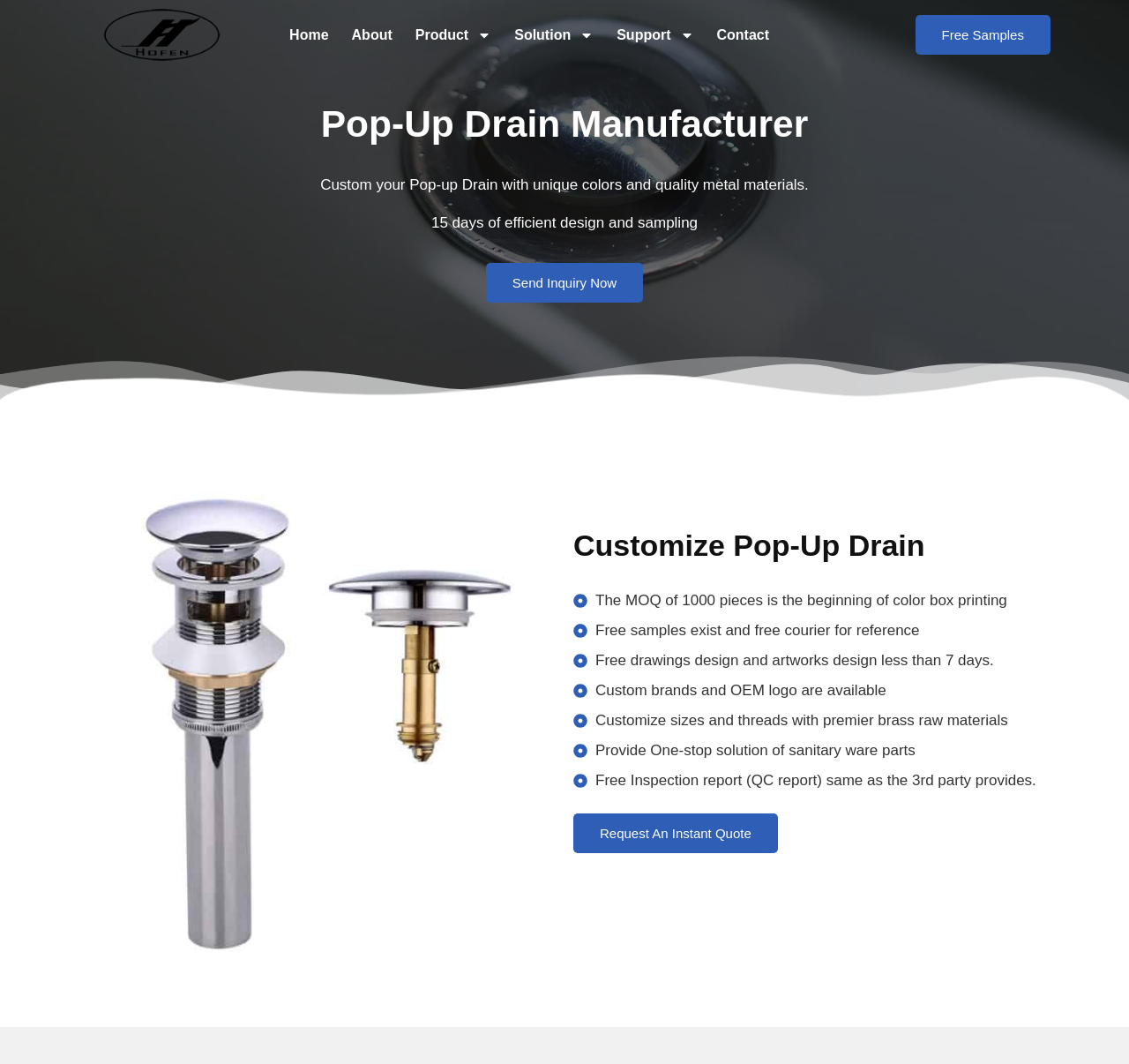Please indicate the bounding box coordinates of the element's region to be clicked to achieve the instruction: "Click on Home". Provide the coordinates as four float numbers between 0 and 1, i.e., [left, top, right, bottom].

[0.25, 0.025, 0.297, 0.041]